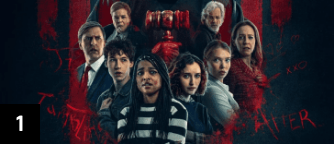Please provide a brief answer to the following inquiry using a single word or phrase:
What emotions are displayed by the characters?

Fear to determination